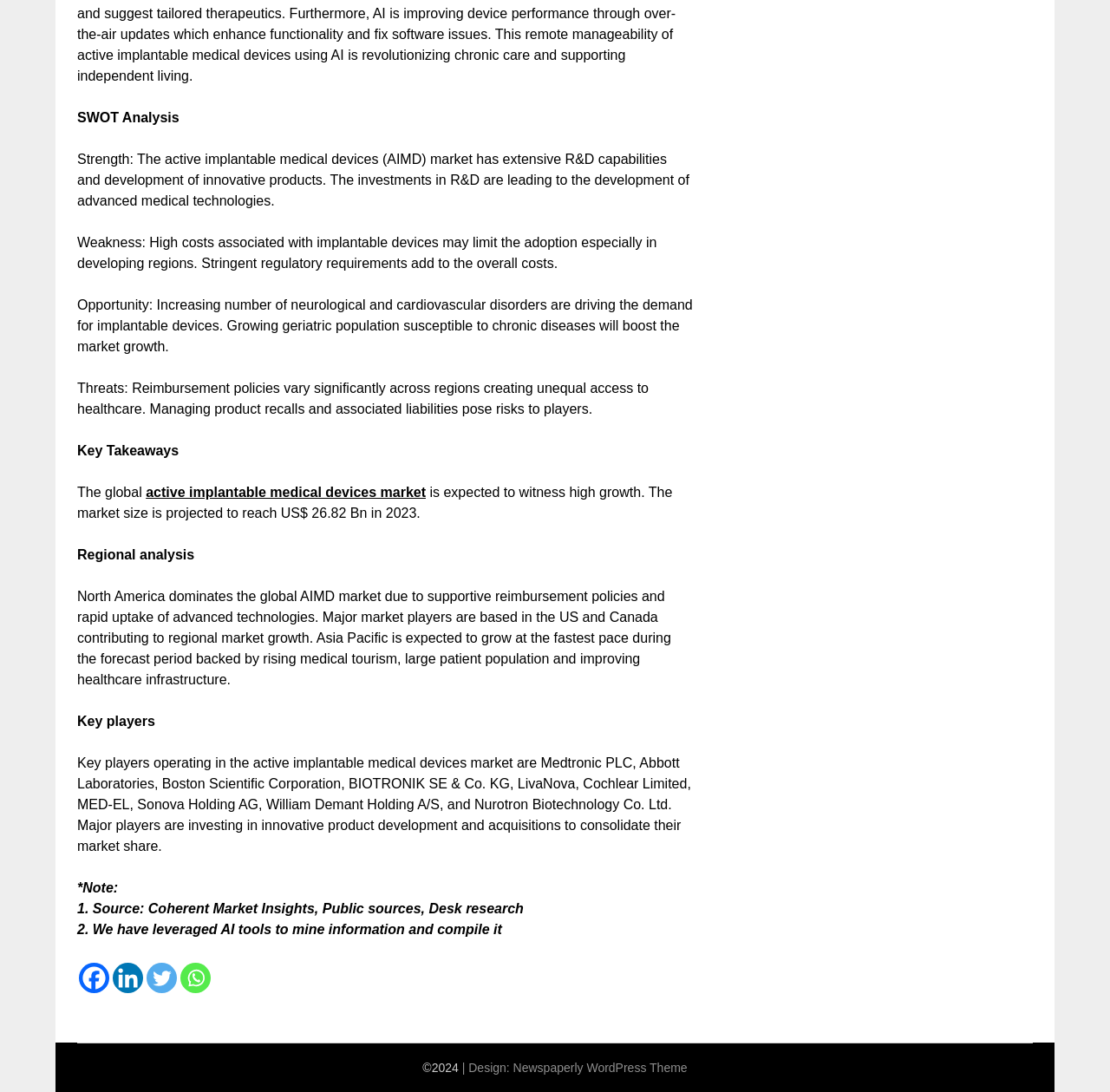How many key players are operating in the active implantable medical devices market?
Could you answer the question with a detailed and thorough explanation?

The answer can be found by counting the number of companies mentioned in the text 'Key players operating in the active implantable medical devices market are Medtronic PLC, Abbott Laboratories, Boston Scientific Corporation, BIOTRONIK SE & Co. KG, LivaNova, Cochlear Limited, MED-EL, Sonova Holding AG, William Demant Holding A/S, and Nurotron Biotechnology Co. Ltd.' which is located in the section describing the key players.